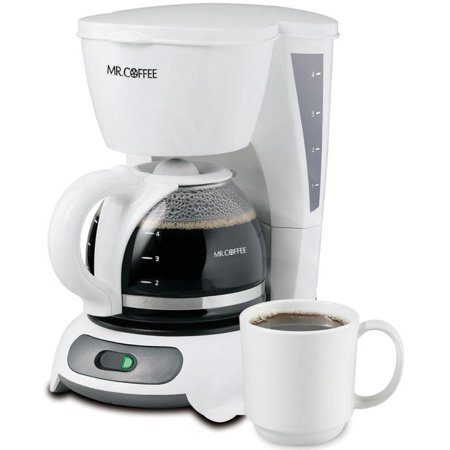What is the material of the carafe?
Answer with a single word or short phrase according to what you see in the image.

glass